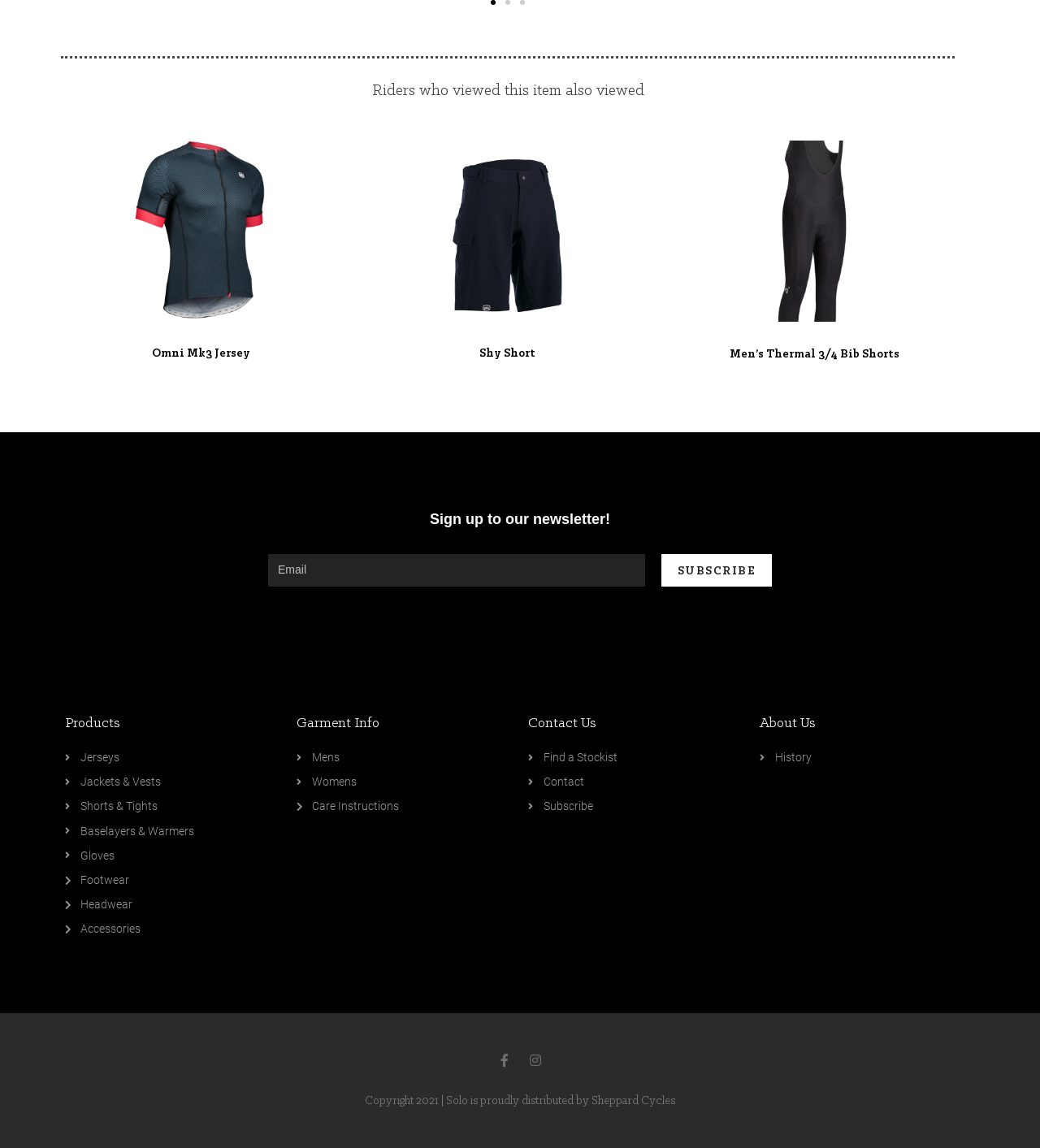Locate the bounding box coordinates of the clickable region to complete the following instruction: "Contact Us."

[0.508, 0.624, 0.573, 0.637]